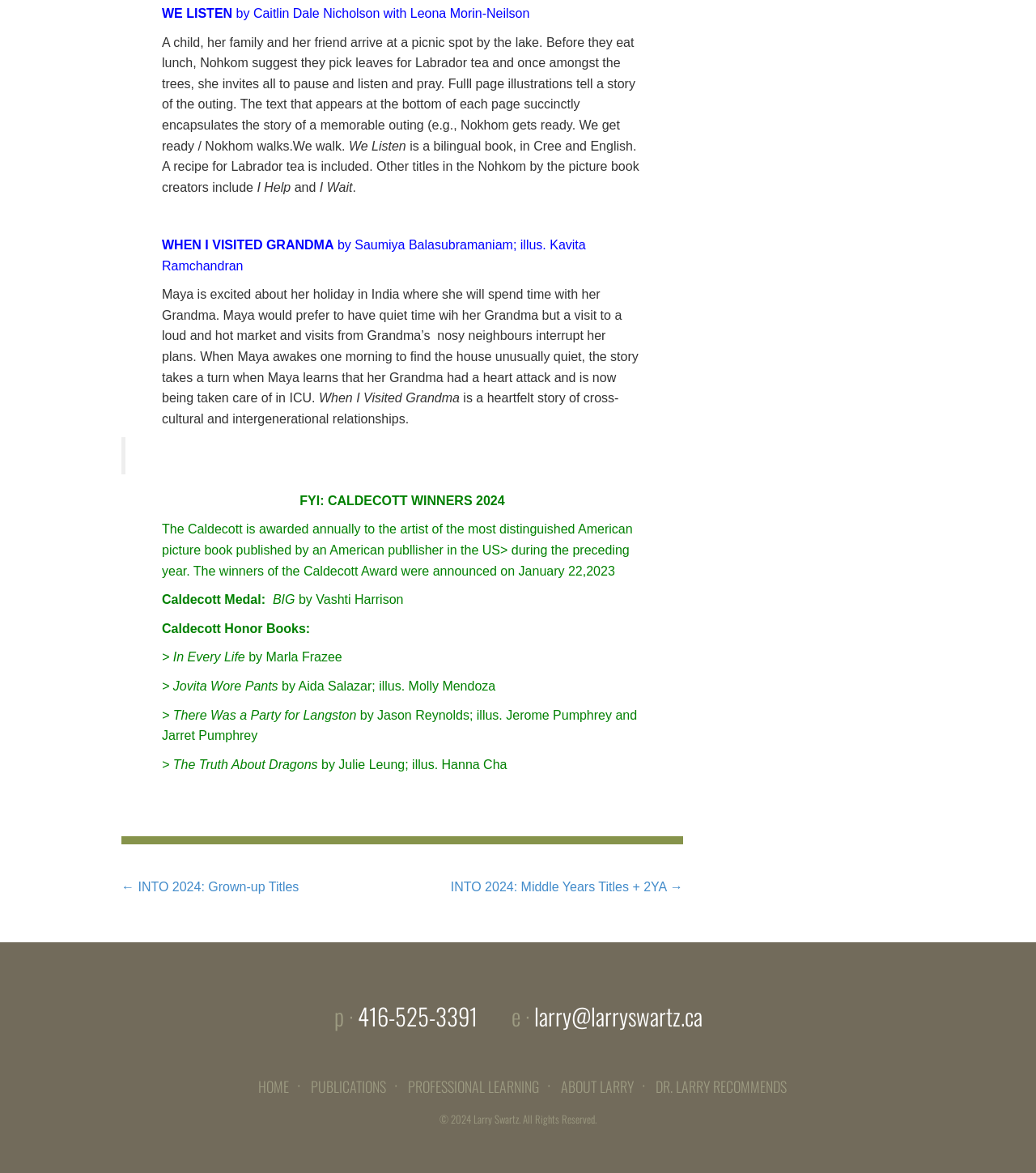Could you highlight the region that needs to be clicked to execute the instruction: "Click the 'Larry Swartz.' link"?

[0.457, 0.948, 0.502, 0.961]